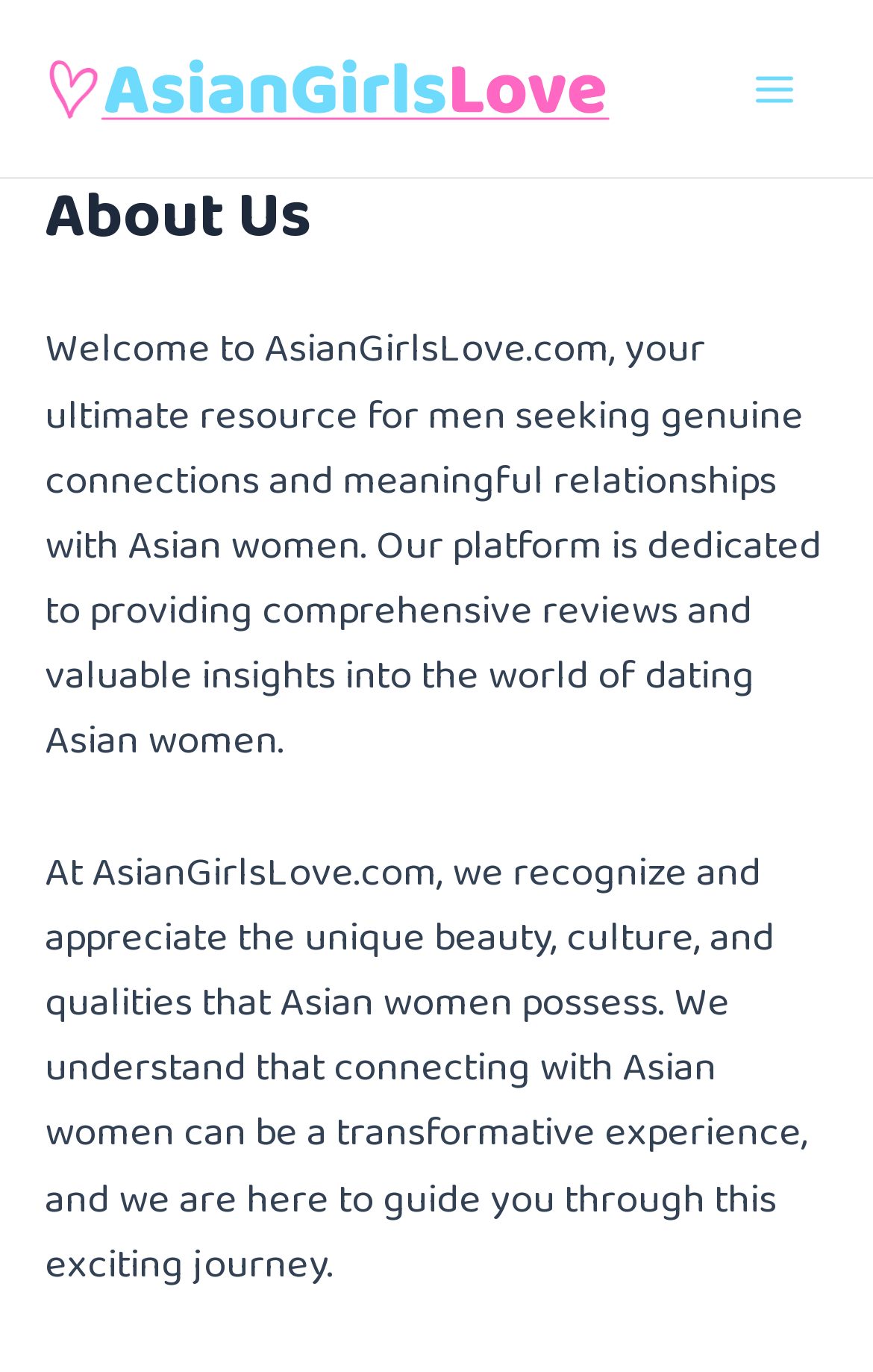Illustrate the webpage's structure and main components comprehensively.

The webpage is about AsianGirlsLove.com, a platform that connects men with Asian women for genuine relationships. At the top left of the page, there is a link and an image, both labeled "AsianGirlsLove", which likely serve as a logo or branding element. 

On the top right, there is a button labeled "Main Menu" with an accompanying image. Below the logo, there is a header section that spans the width of the page, containing a heading that reads "About Us". 

Underneath the header, there are two blocks of text. The first block welcomes users to AsianGirlsLove.com, describing the platform's purpose and services. The second block elaborates on the platform's appreciation for Asian women's unique qualities and its role in guiding users through their dating journey. These text blocks occupy a significant portion of the page, indicating that they are a central part of the webpage's content.